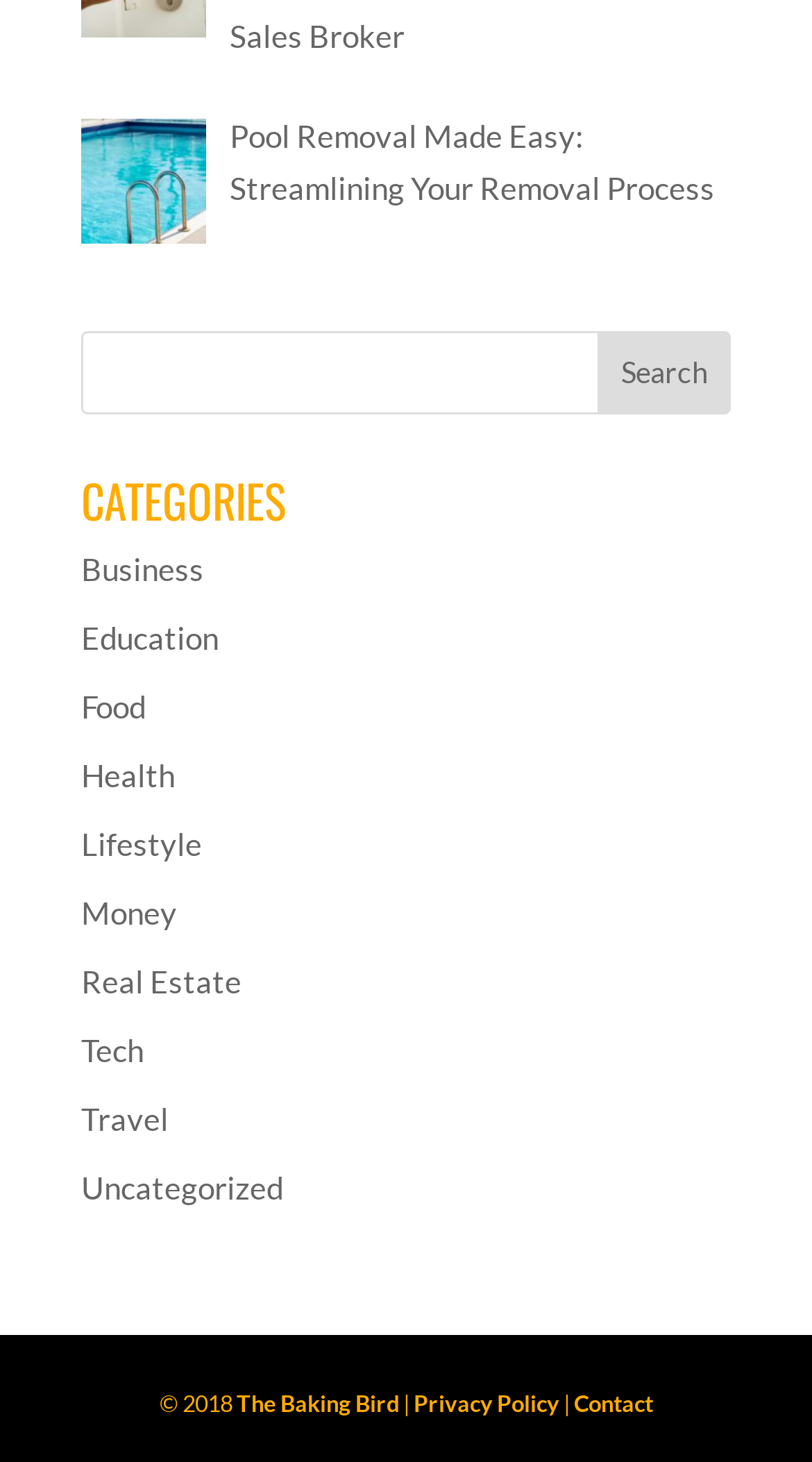Please specify the bounding box coordinates of the element that should be clicked to execute the given instruction: 'Contact The Baking Bird'. Ensure the coordinates are four float numbers between 0 and 1, expressed as [left, top, right, bottom].

[0.706, 0.95, 0.804, 0.969]